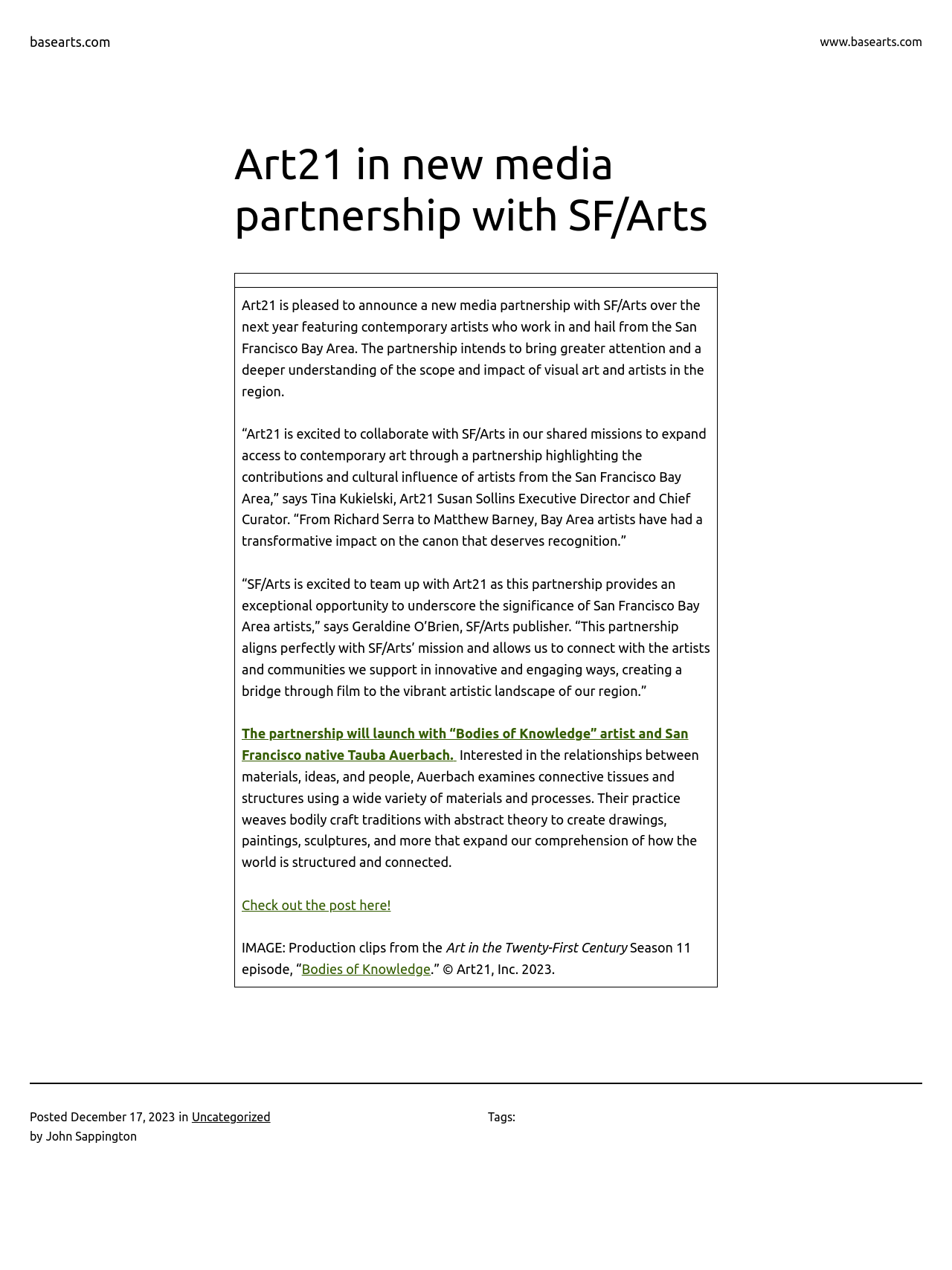Identify the bounding box for the element characterized by the following description: "Bodies of Knowledge".

[0.317, 0.757, 0.452, 0.769]